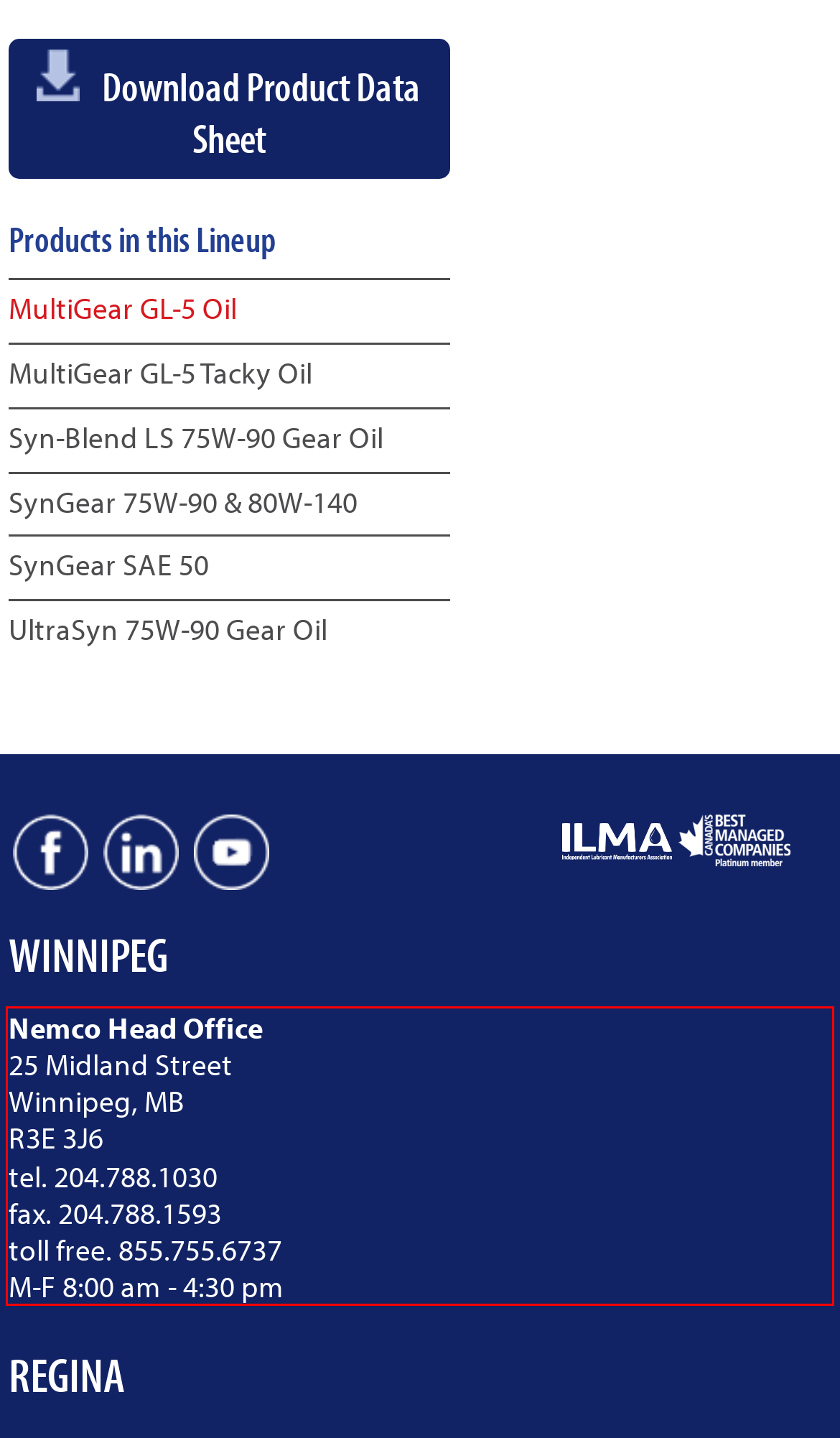Please examine the screenshot of the webpage and read the text present within the red rectangle bounding box.

Nemco Head Office 25 Midland Street Winnipeg, MB R3E 3J6 tel. 204.788.1030 fax. 204.788.1593 toll free. 855.755.6737 M-F 8:00 am - 4:30 pm